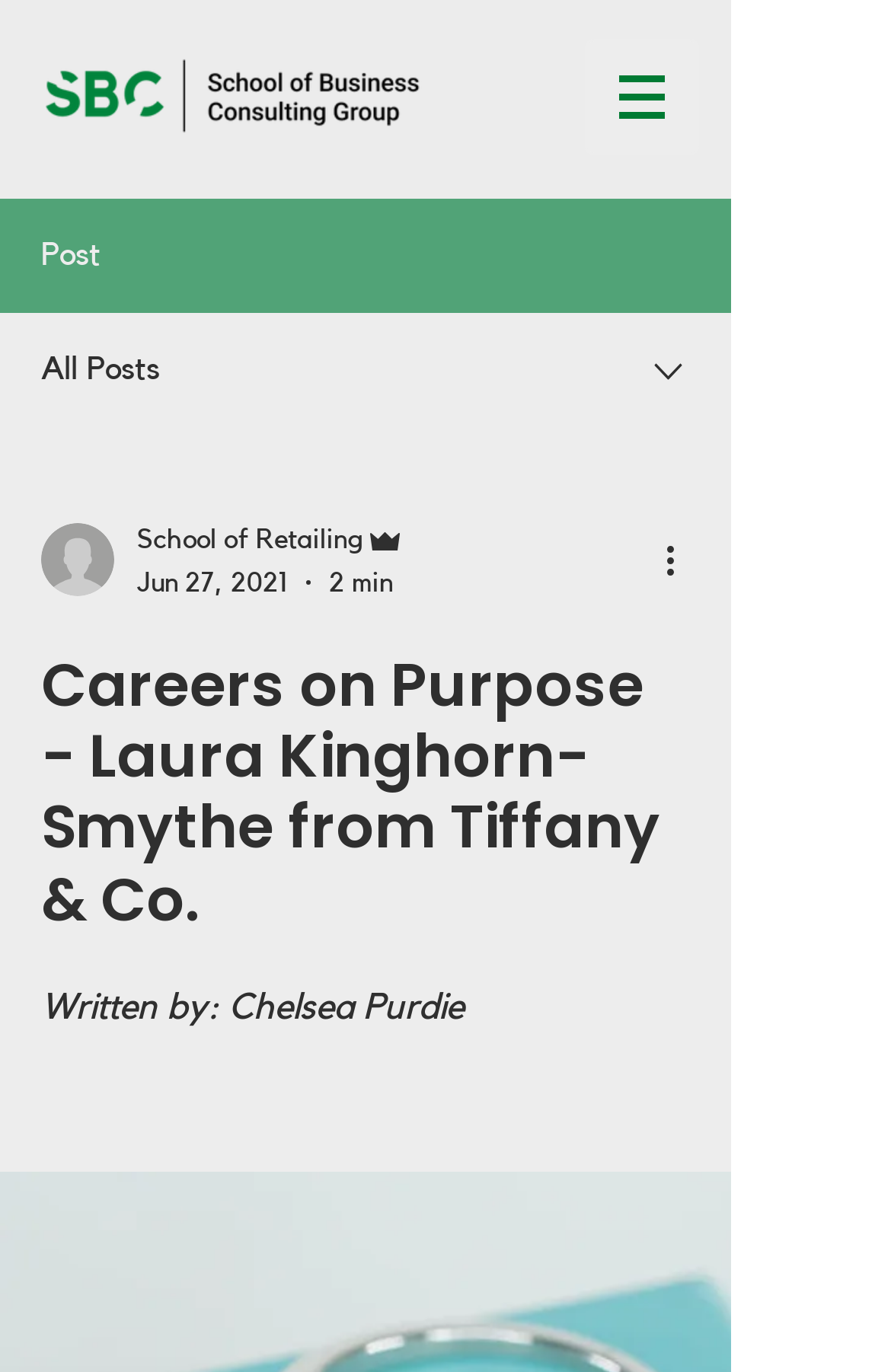Identify the bounding box of the UI element that matches this description: "aria-label="More actions"".

[0.738, 0.388, 0.8, 0.428]